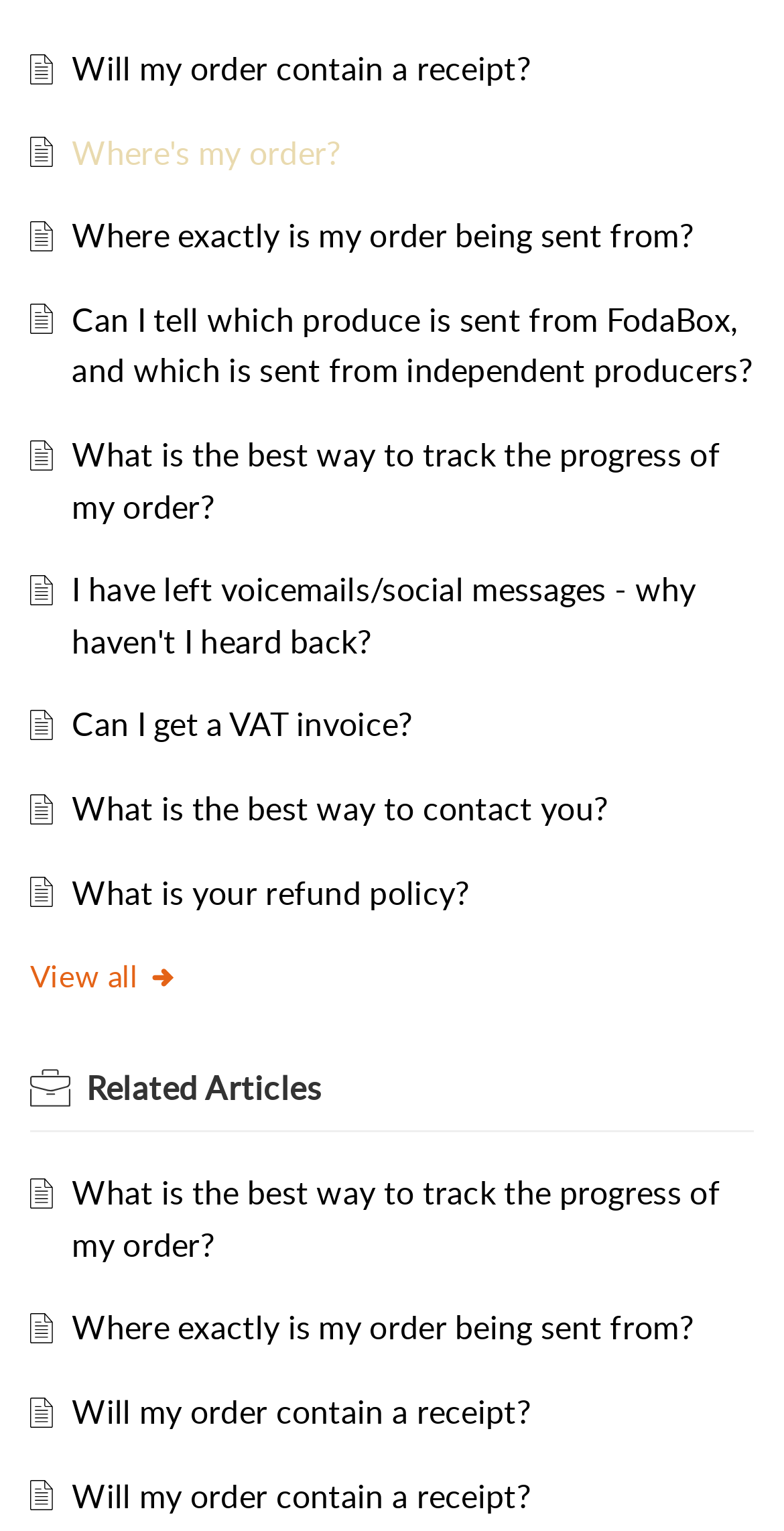Find the UI element described as: "What is your refund policy?" and predict its bounding box coordinates. Ensure the coordinates are four float numbers between 0 and 1, [left, top, right, bottom].

[0.092, 0.568, 0.599, 0.597]